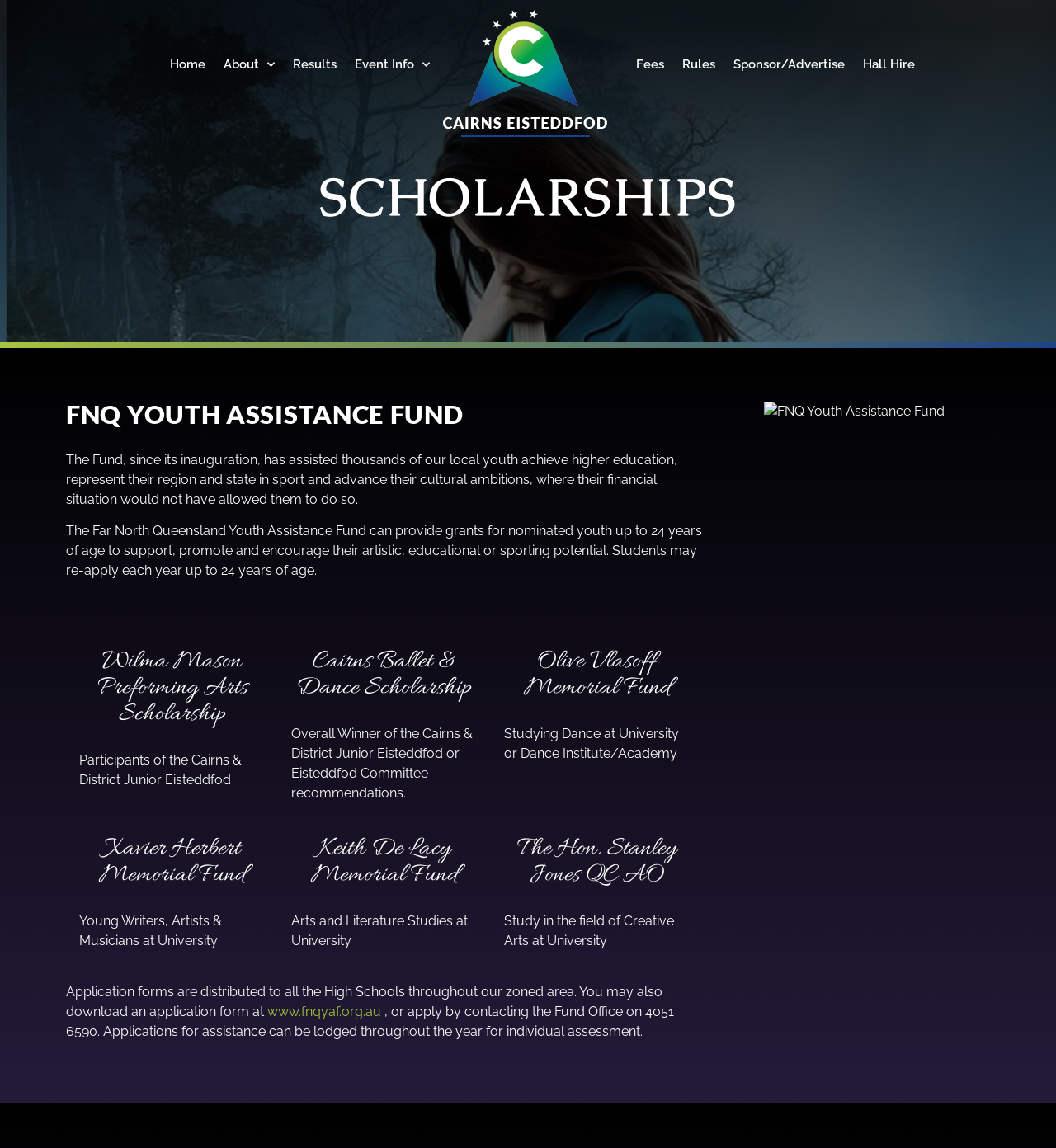Refer to the screenshot and give an in-depth answer to this question: What is the age limit for applying to the Far North Queensland Youth Assistance Fund?

I found the answer by reading the text under the heading 'FNQ YOUTH ASSISTANCE FUND'. It states that the fund can provide grants for nominated youth up to 24 years of age.